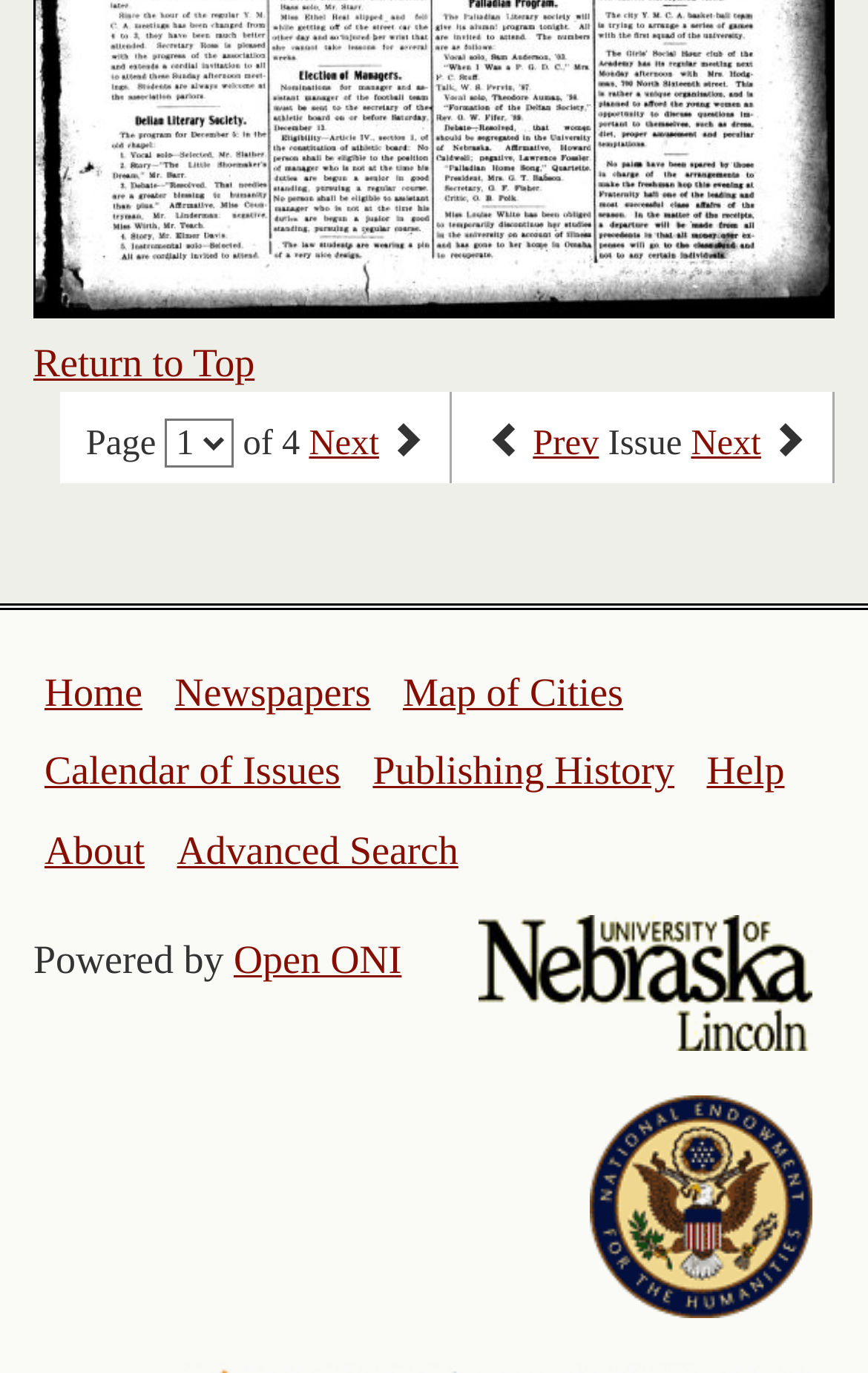Carefully examine the image and provide an in-depth answer to the question: How many issue navigation links are there?

I counted the links related to issue navigation, including 'Previous issue', 'Next issue', and 'Issue', which totals 3 issue navigation links.